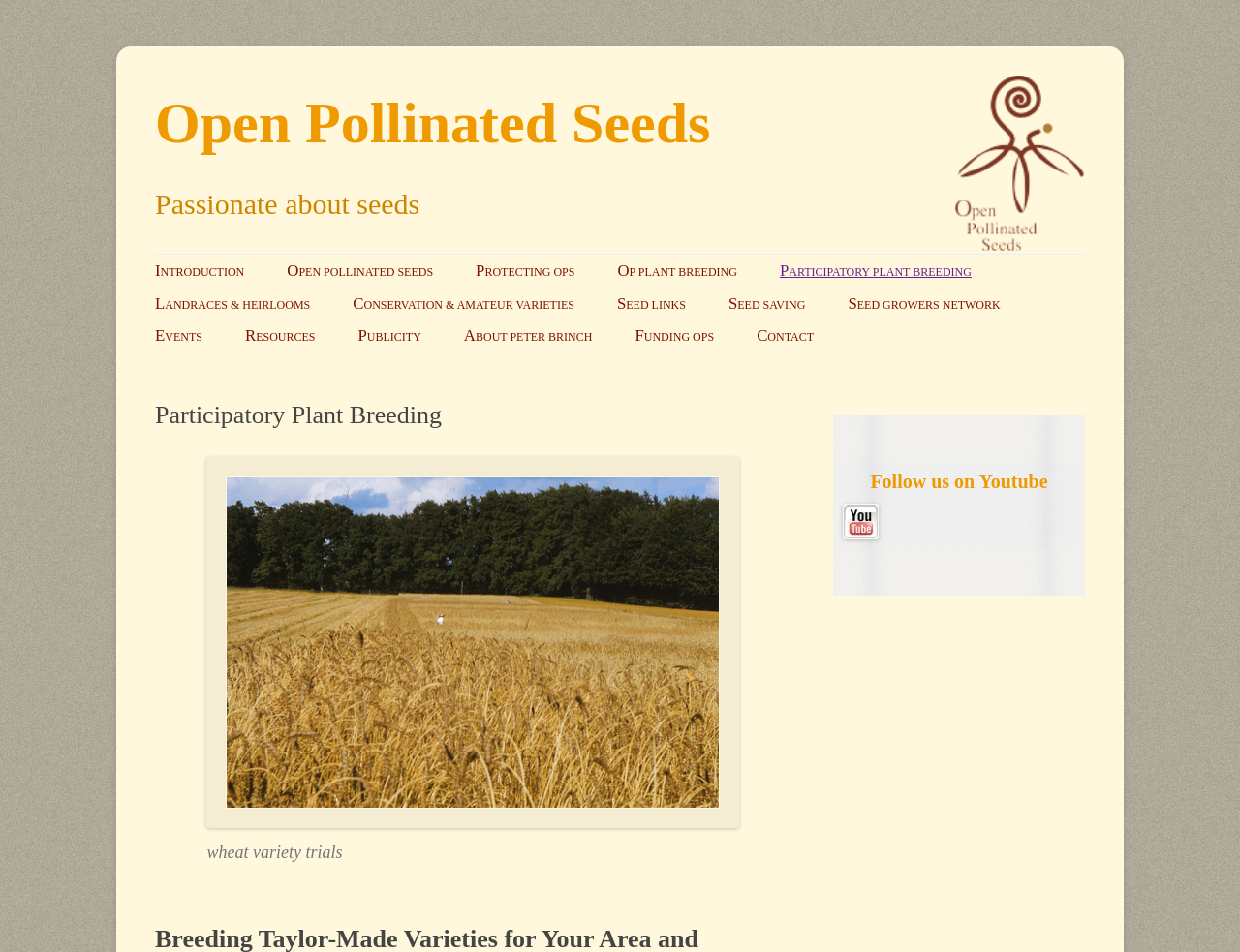Locate the bounding box coordinates of the clickable area to execute the instruction: "Explore SEED SAVING PRINCIPLES AND GUIDELINES". Provide the coordinates as four float numbers between 0 and 1, represented as [left, top, right, bottom].

[0.587, 0.336, 0.744, 0.407]